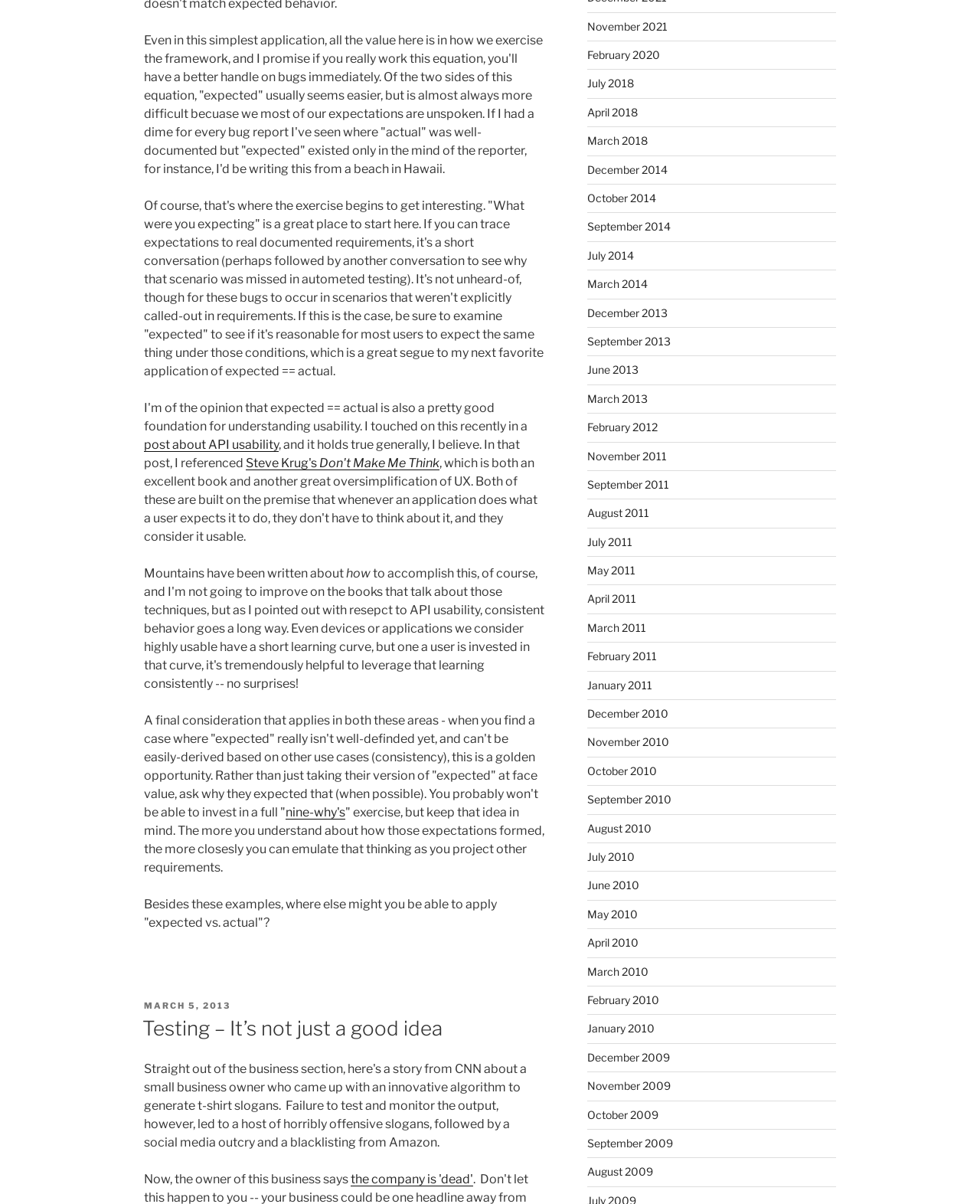Identify and provide the bounding box for the element described by: "the company is 'dead'".

[0.358, 0.973, 0.483, 0.985]